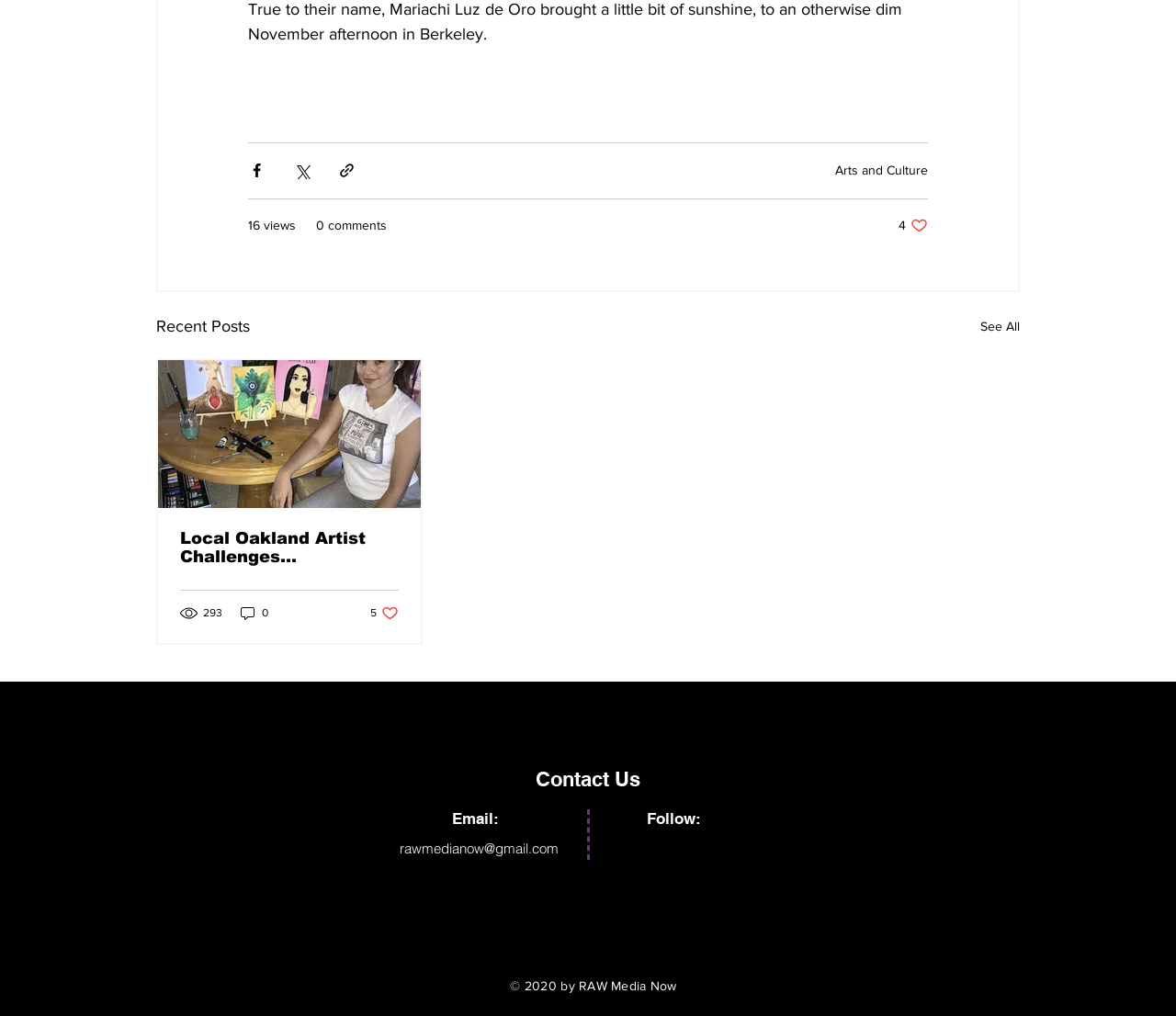What is the email address to contact?
Answer the question with a thorough and detailed explanation.

The 'Contact Us' section has a heading 'Email:' and a link 'rawmedianow@gmail.com' which is the email address to contact, so the answer is rawmedianow@gmail.com.